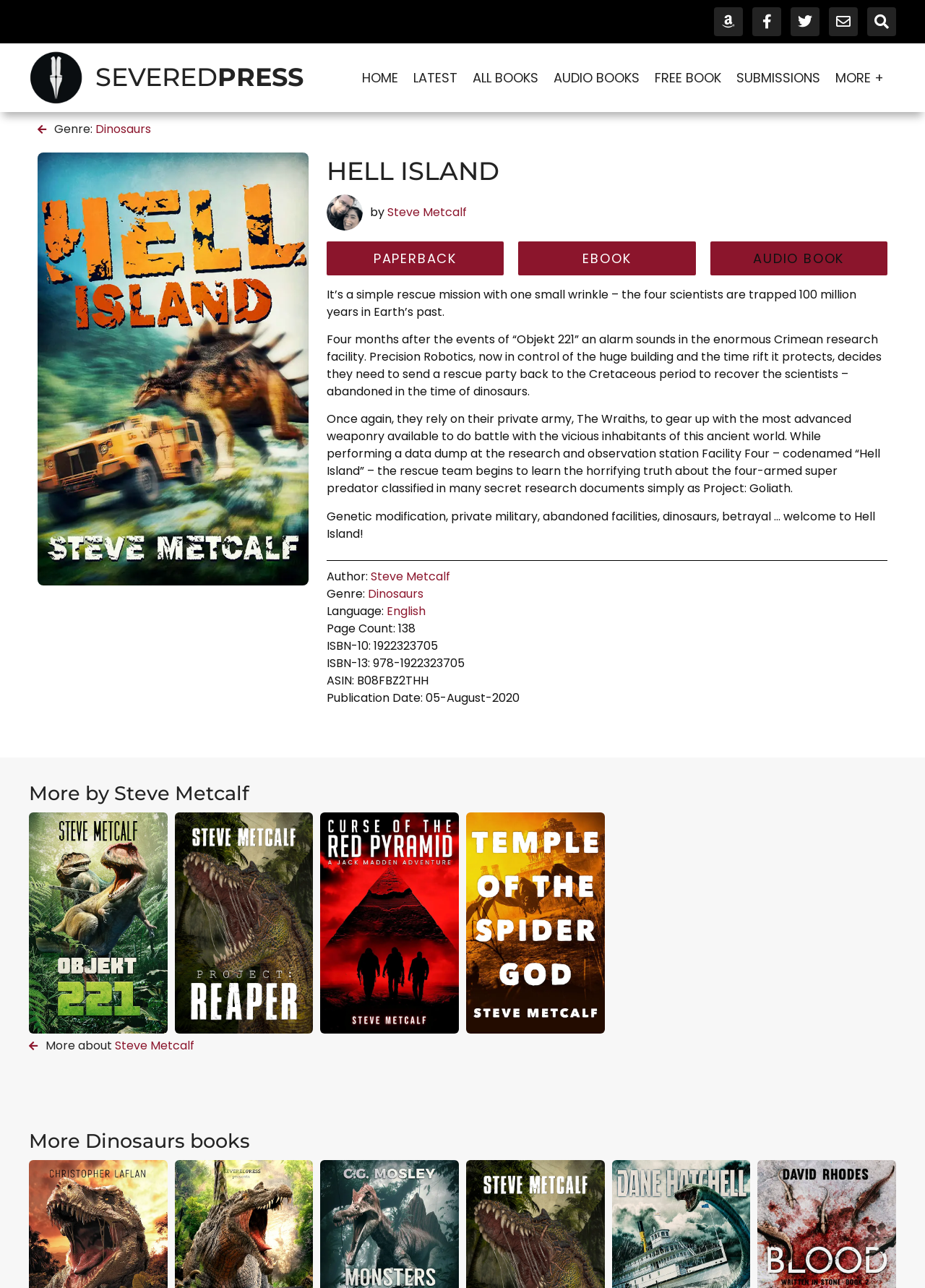Identify the bounding box coordinates of the clickable region required to complete the instruction: "Search on the website". The coordinates should be given as four float numbers within the range of 0 and 1, i.e., [left, top, right, bottom].

[0.938, 0.006, 0.969, 0.028]